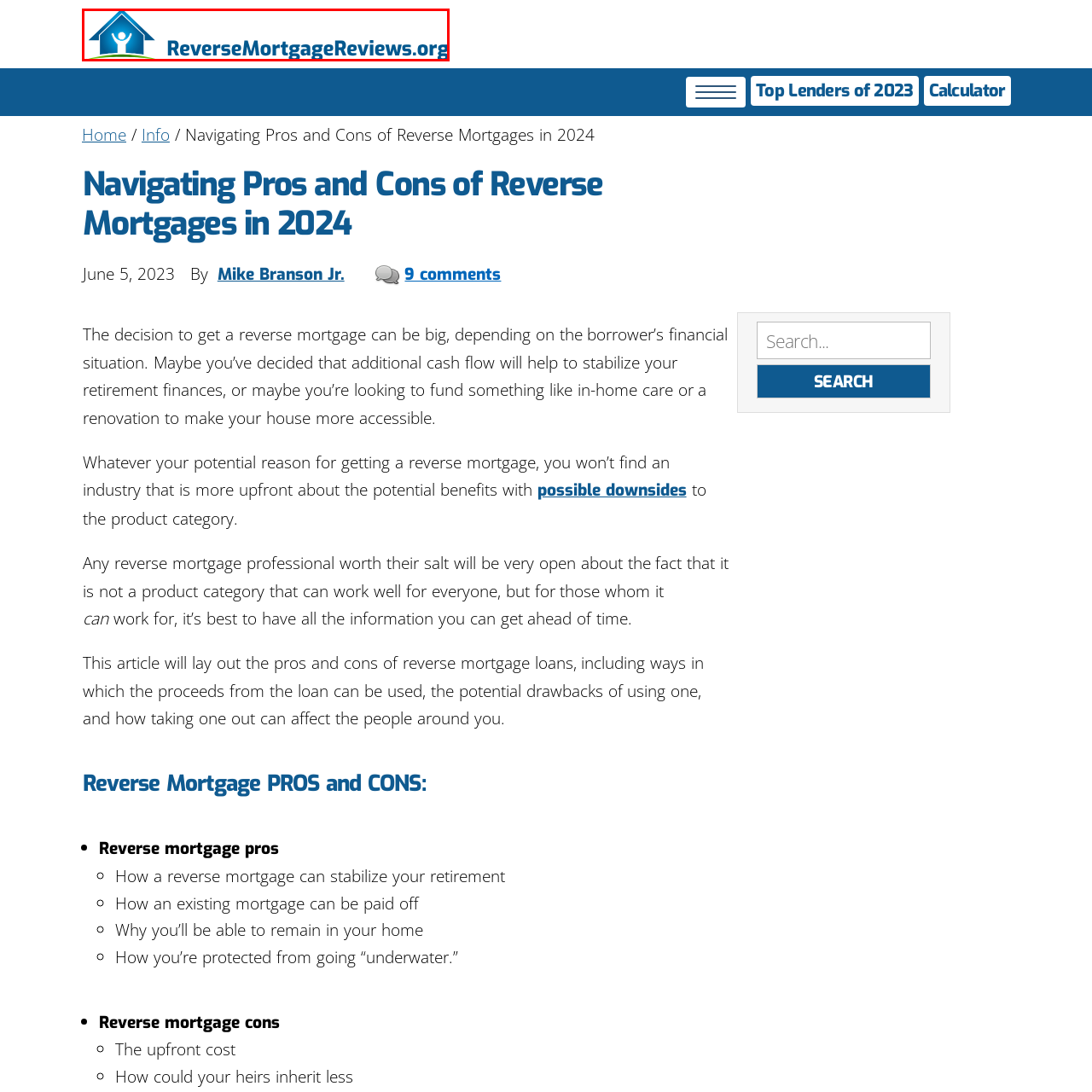What is the abstract representation behind the person?  
Carefully review the image highlighted by the red outline and respond with a comprehensive answer based on the image's content.

The abstract representation behind the person in the logo is a house, which symbolizes the company's focus on providing guidance and resources related to reverse mortgages.